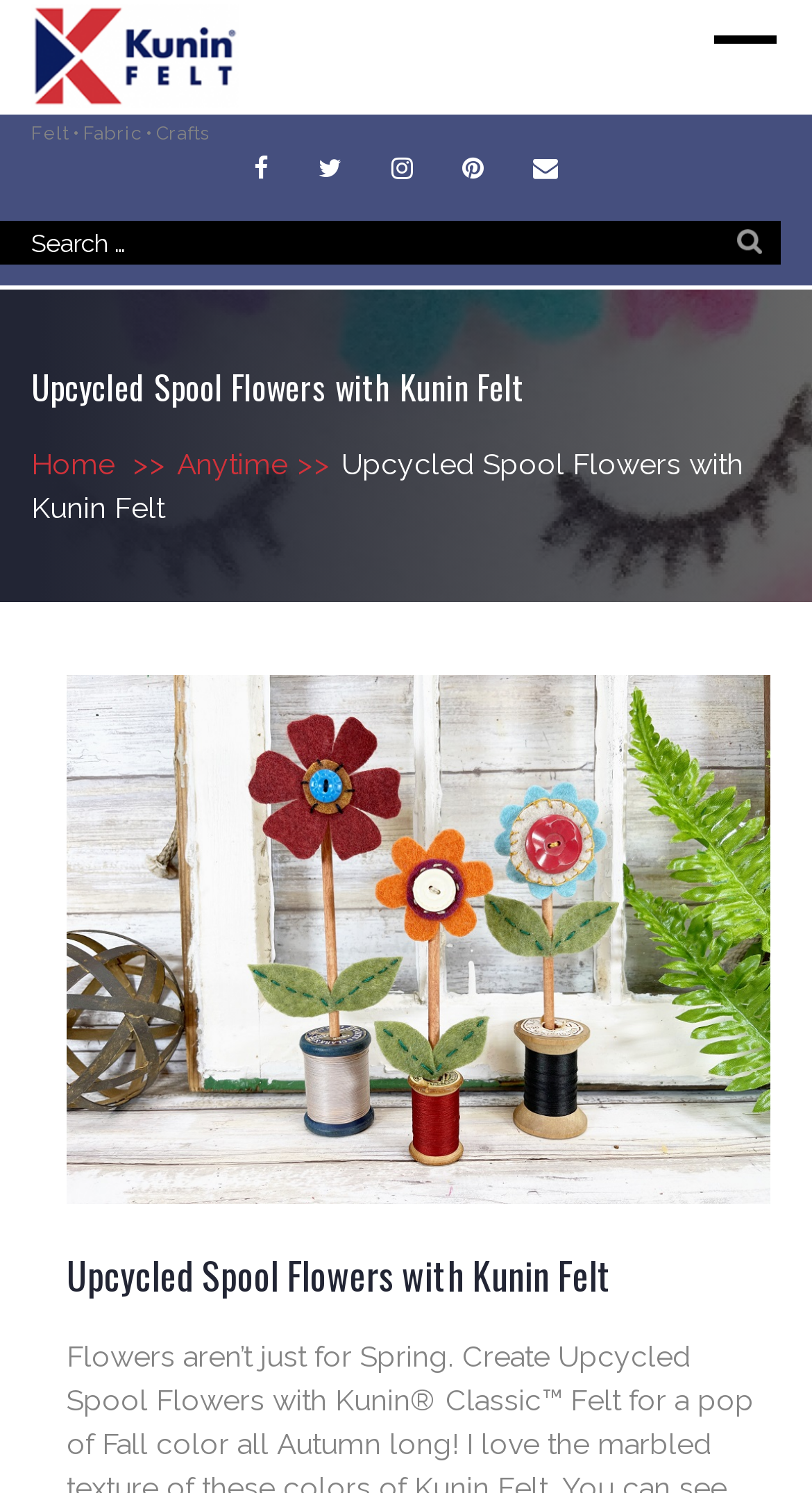Using the webpage screenshot and the element description parent_node: Search for: value="Search", determine the bounding box coordinates. Specify the coordinates in the format (top-left x, top-left y, bottom-right x, bottom-right y) with values ranging from 0 to 1.

[0.885, 0.148, 0.962, 0.177]